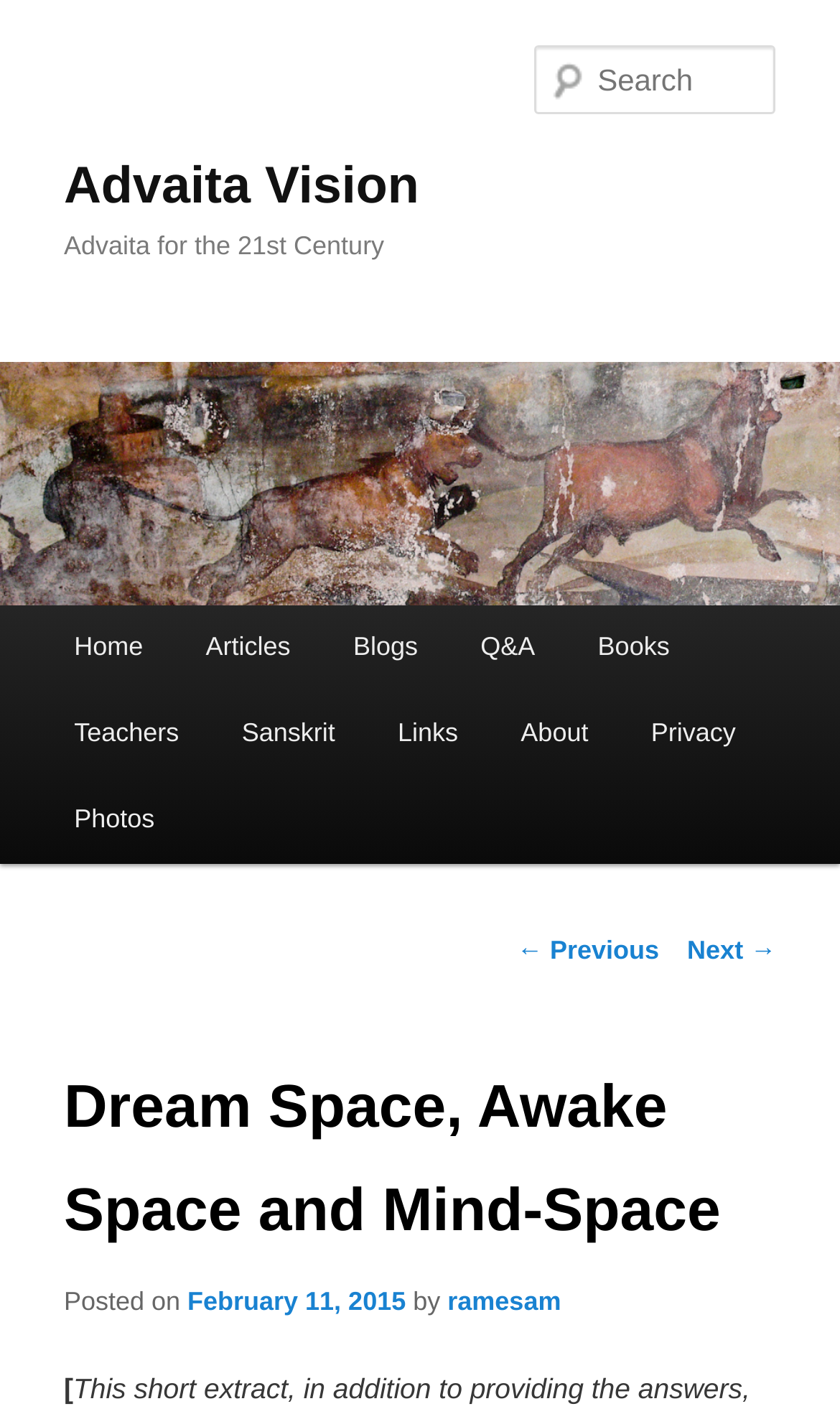What is the date of the current article?
Please answer the question as detailed as possible based on the image.

The date of the current article can be found in the link element 'February 11, 2015' with bounding box coordinates [0.223, 0.909, 0.483, 0.93]. This element is a child of the header element 'Dream Space, Awake Space and Mind-Space' and is likely to be the date of the article.